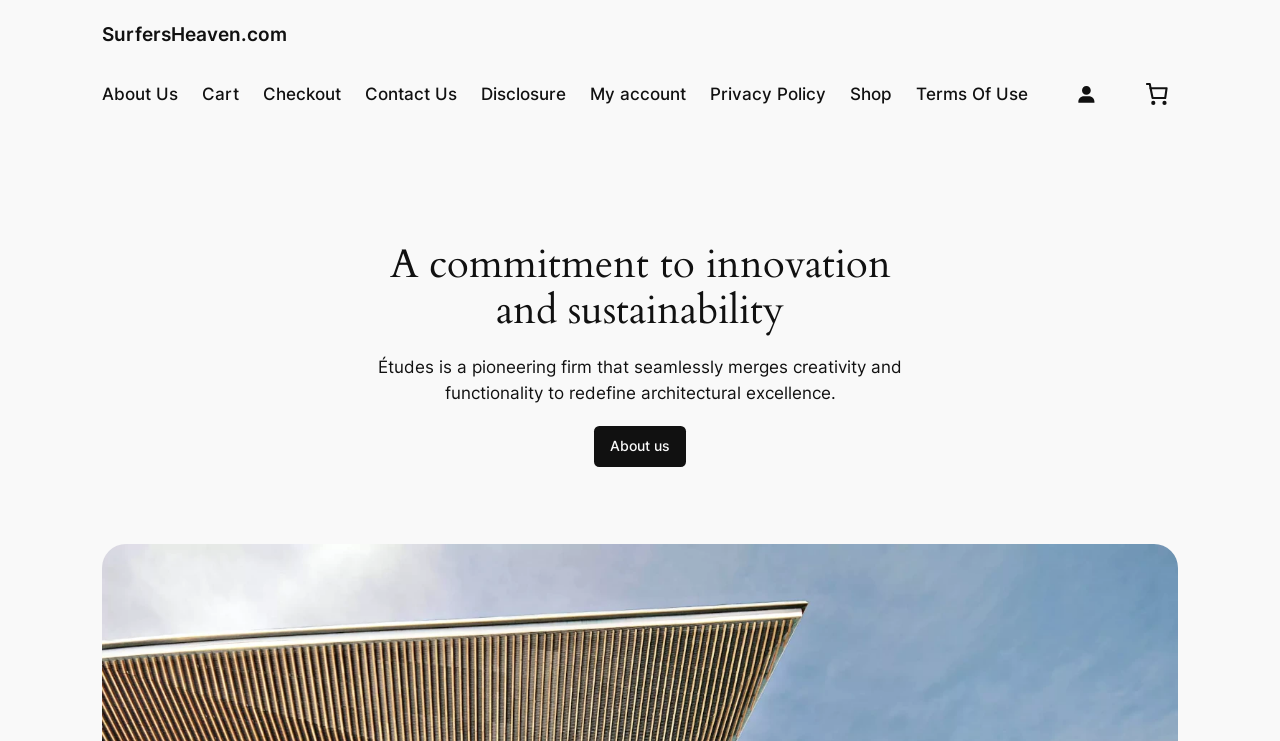What is the name of the website?
Using the image, respond with a single word or phrase.

SurfersHeaven.com